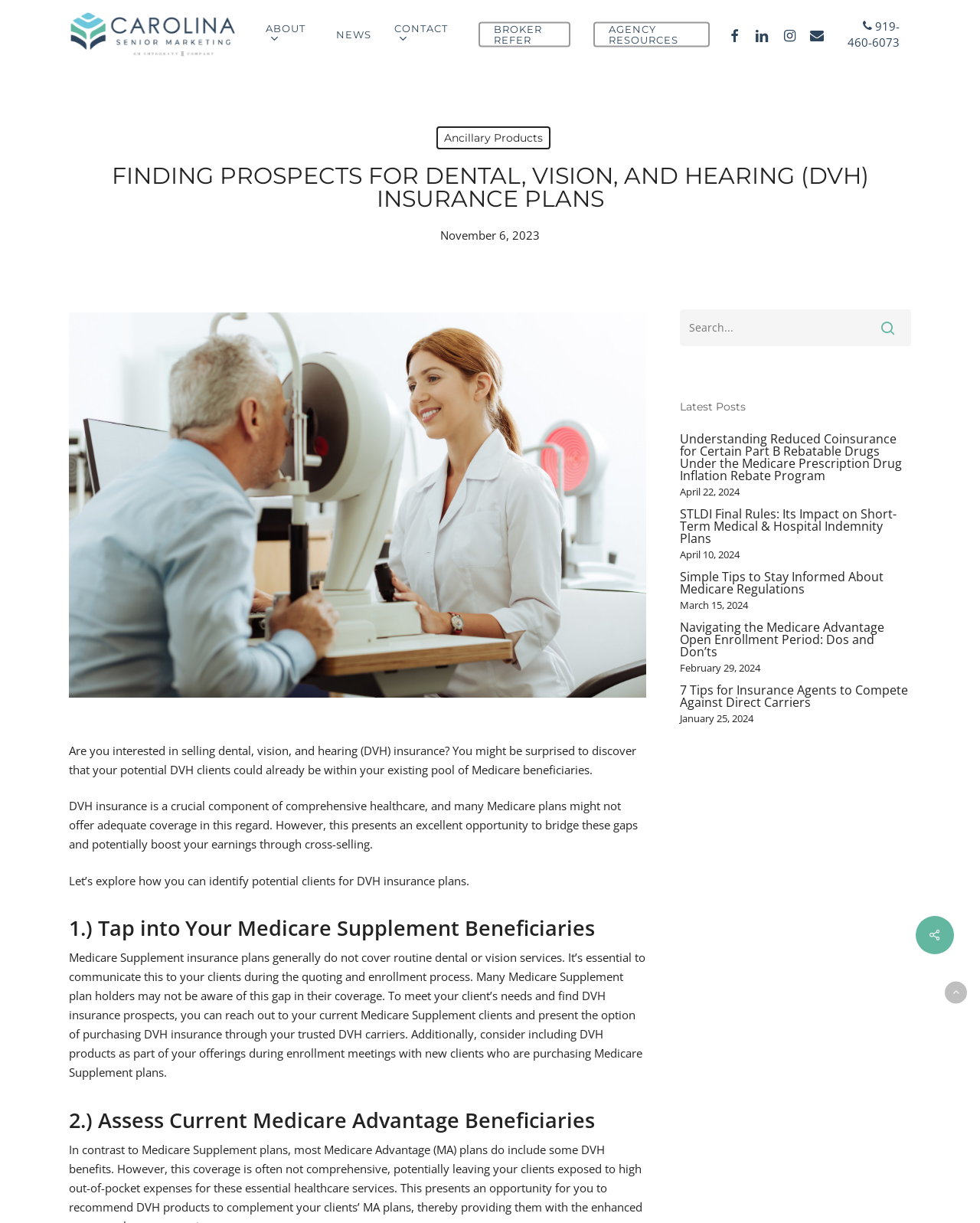Locate the bounding box coordinates of the area that needs to be clicked to fulfill the following instruction: "Read 'Understanding Reduced Coinsurance for Certain Part B Rebatable Drugs Under the Medicare Prescription Drug Inflation Rebate Program'". The coordinates should be in the format of four float numbers between 0 and 1, namely [left, top, right, bottom].

[0.693, 0.354, 0.93, 0.394]